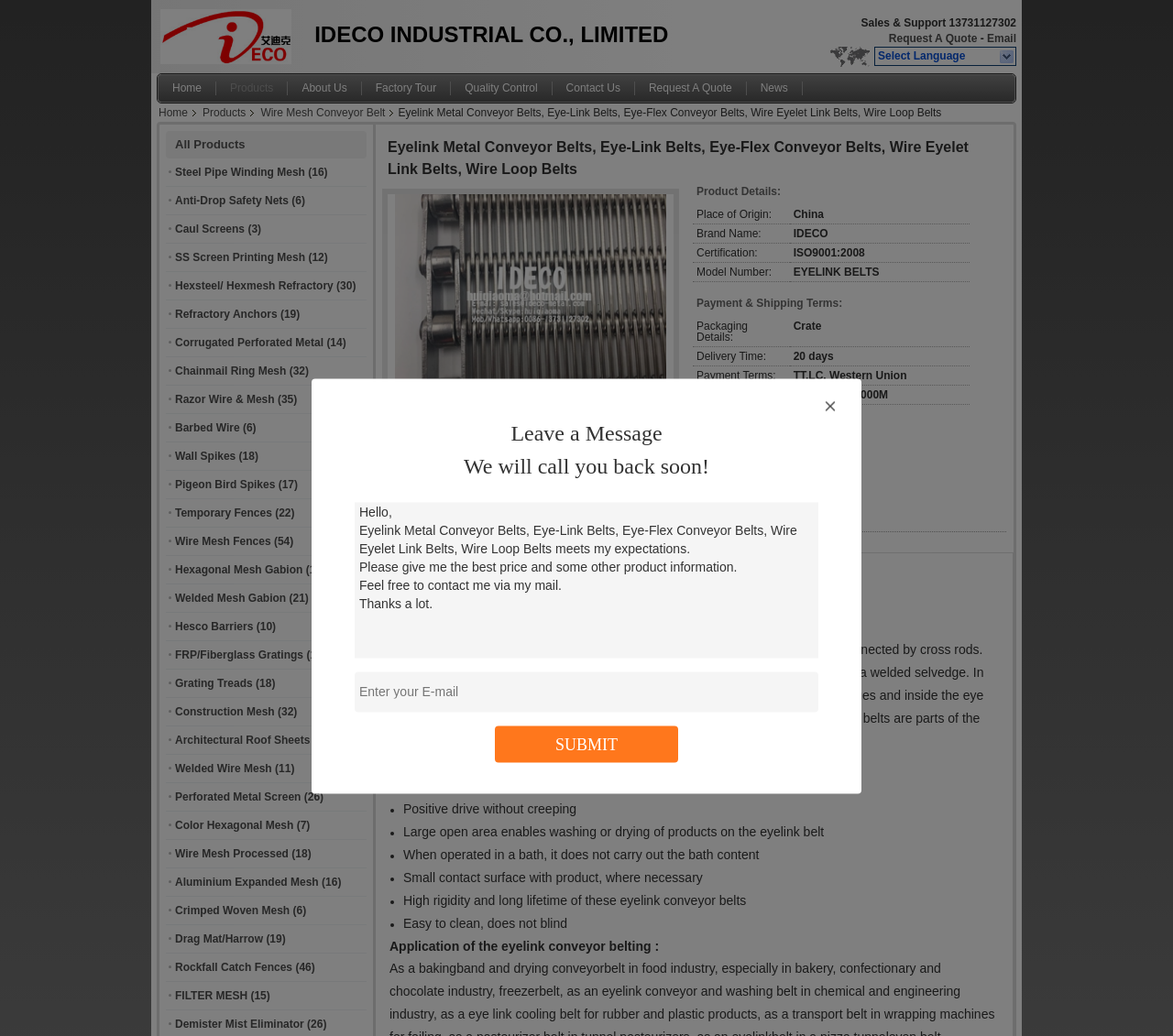Find the bounding box coordinates of the element to click in order to complete this instruction: "View products". The bounding box coordinates must be four float numbers between 0 and 1, denoted as [left, top, right, bottom].

[0.166, 0.1, 0.216, 0.118]